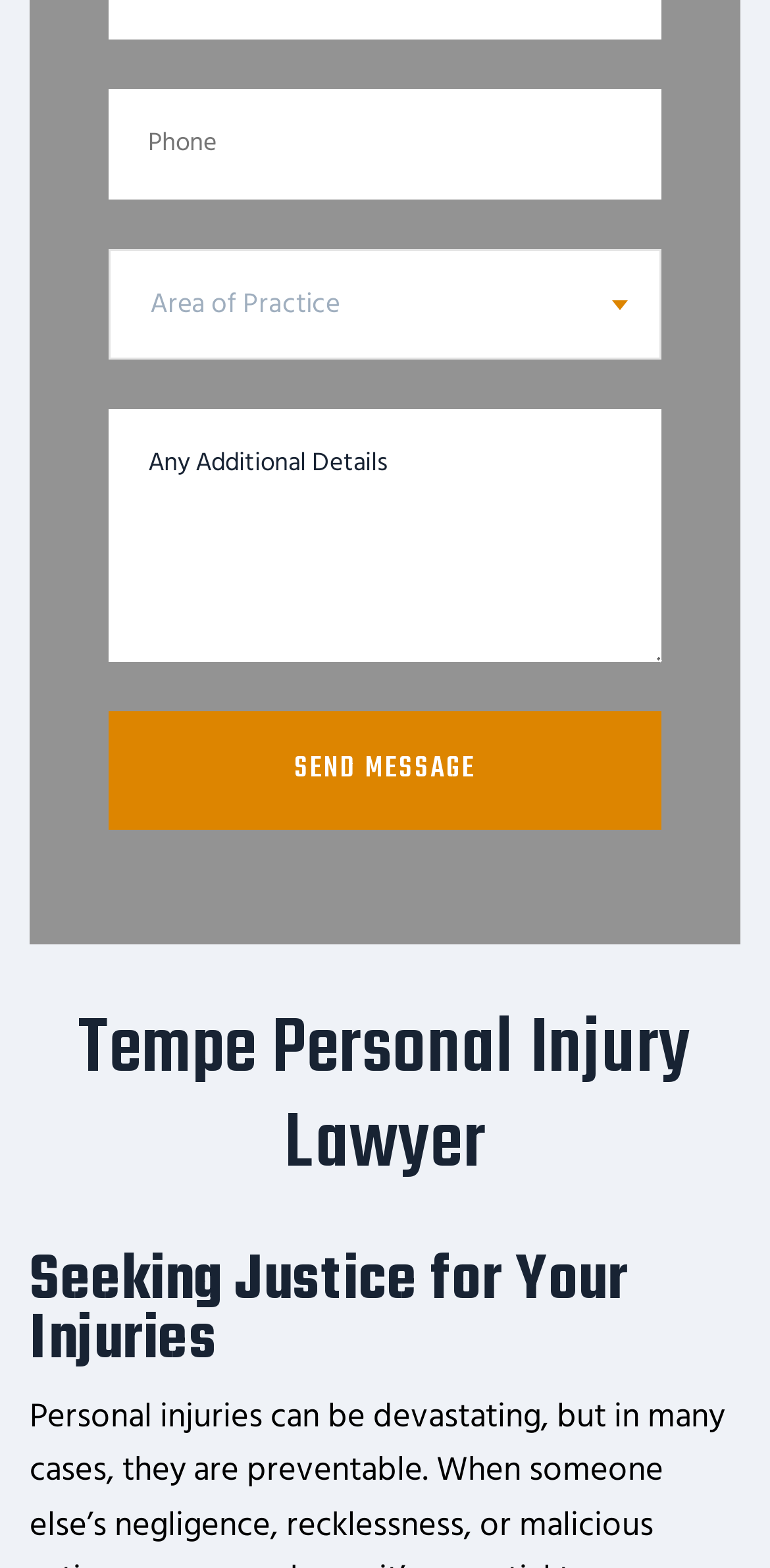Extract the bounding box coordinates of the UI element described by: "Area of Practice". The coordinates should include four float numbers ranging from 0 to 1, e.g., [left, top, right, bottom].

[0.141, 0.159, 0.859, 0.229]